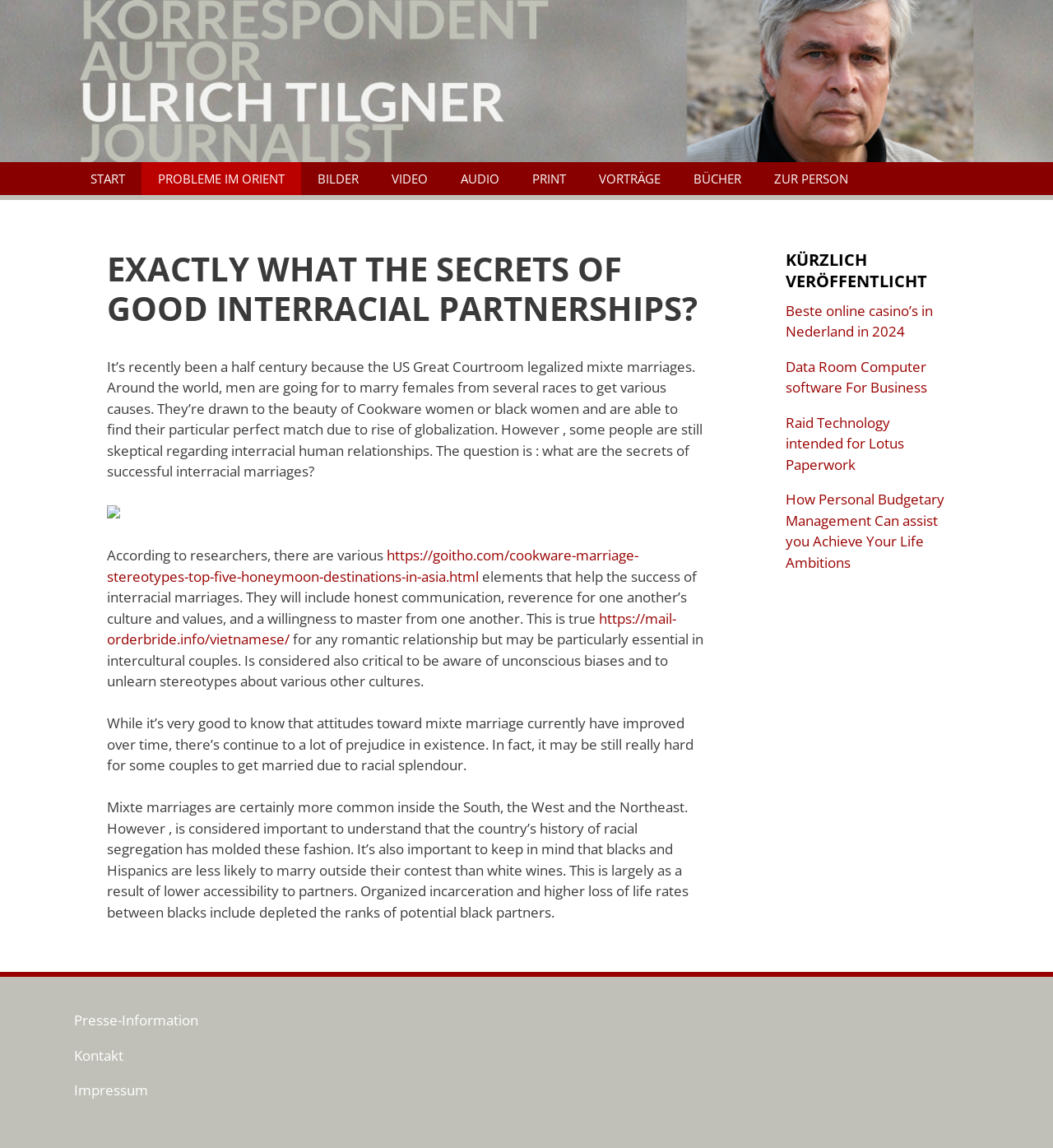What is the main topic of the article?
Refer to the image and provide a one-word or short phrase answer.

Interracial partnerships